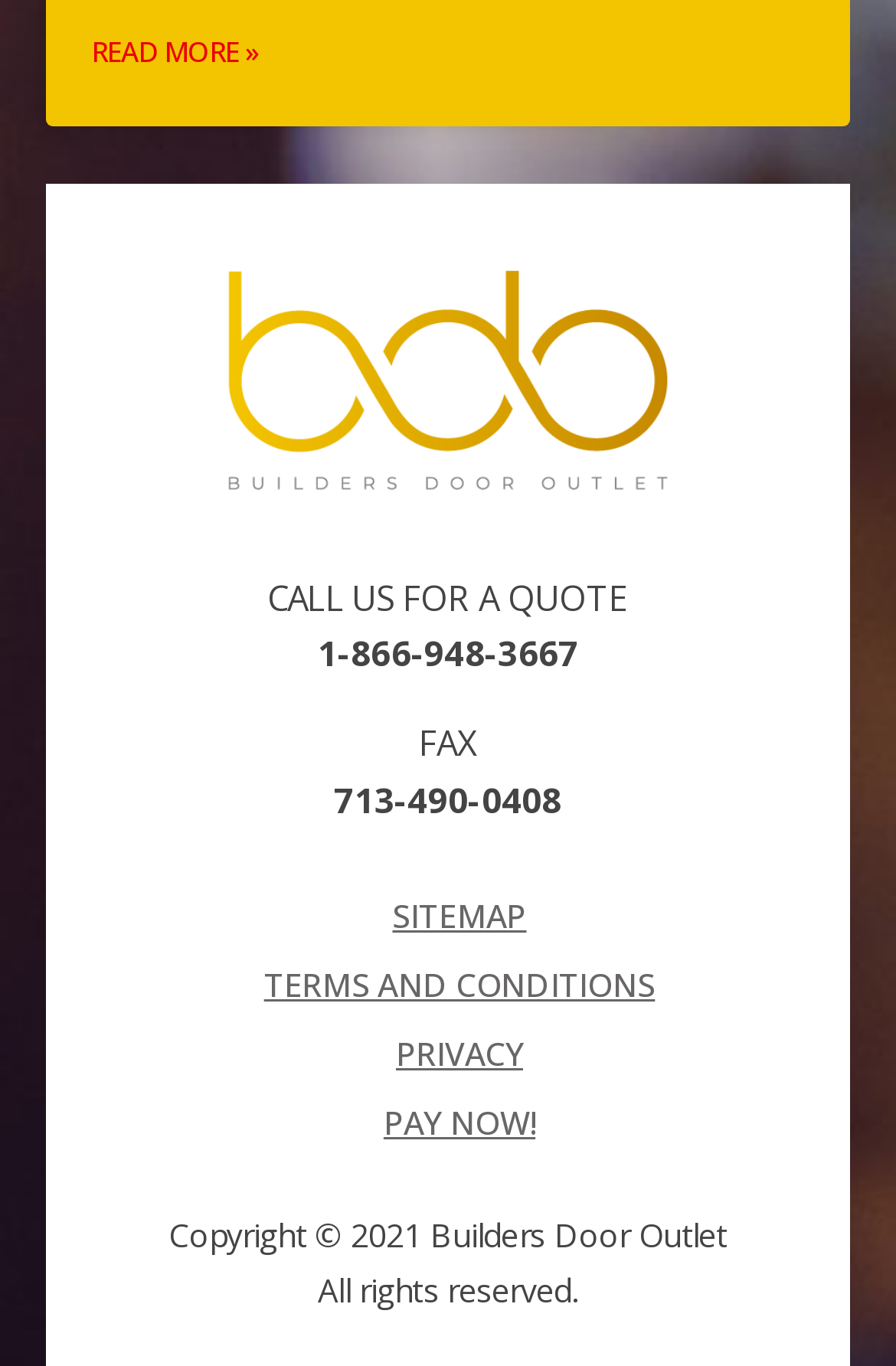Answer the question with a brief word or phrase:
What is the phone number to call for a quote?

1-866-948-3667